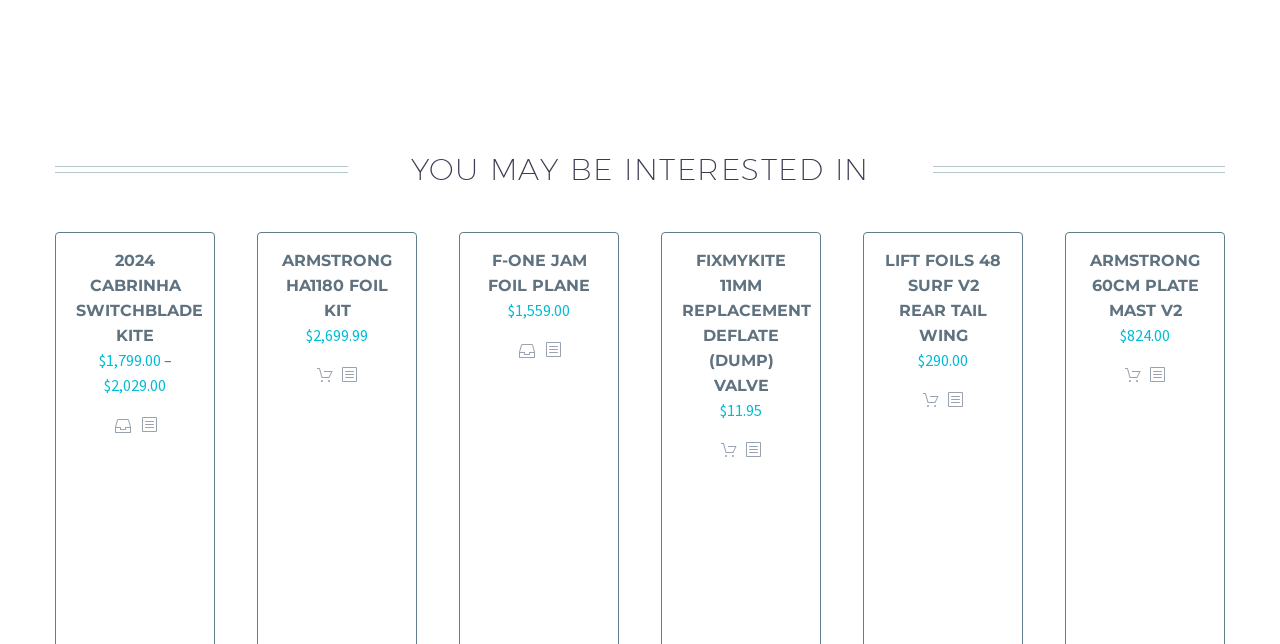Answer the question using only a single word or phrase: 
What is the function of the '' links?

Add to cart